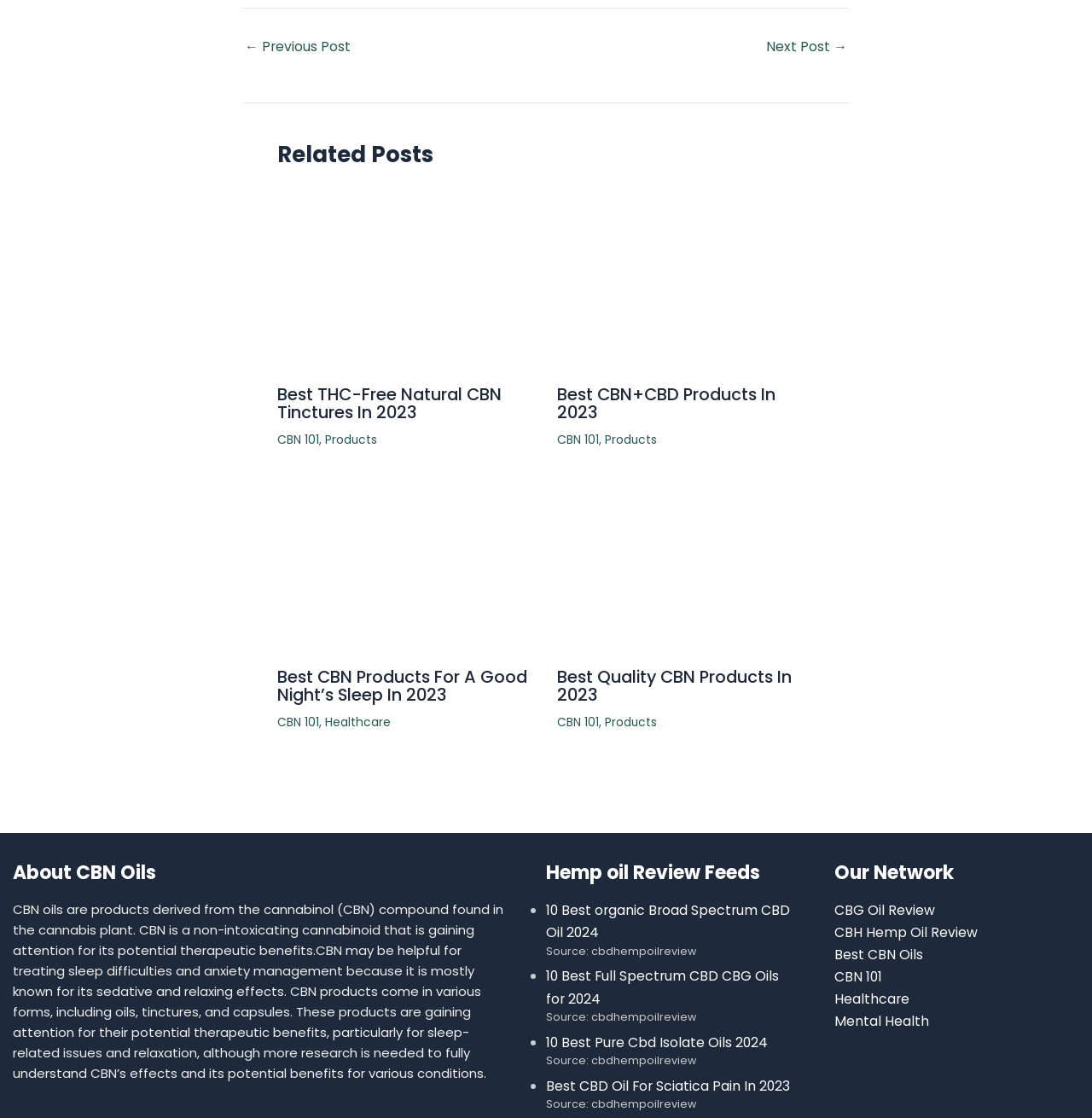Can you determine the bounding box coordinates of the area that needs to be clicked to fulfill the following instruction: "View 'Best CBN Products For A Good Night’s Sleep In 2023'"?

[0.254, 0.497, 0.49, 0.515]